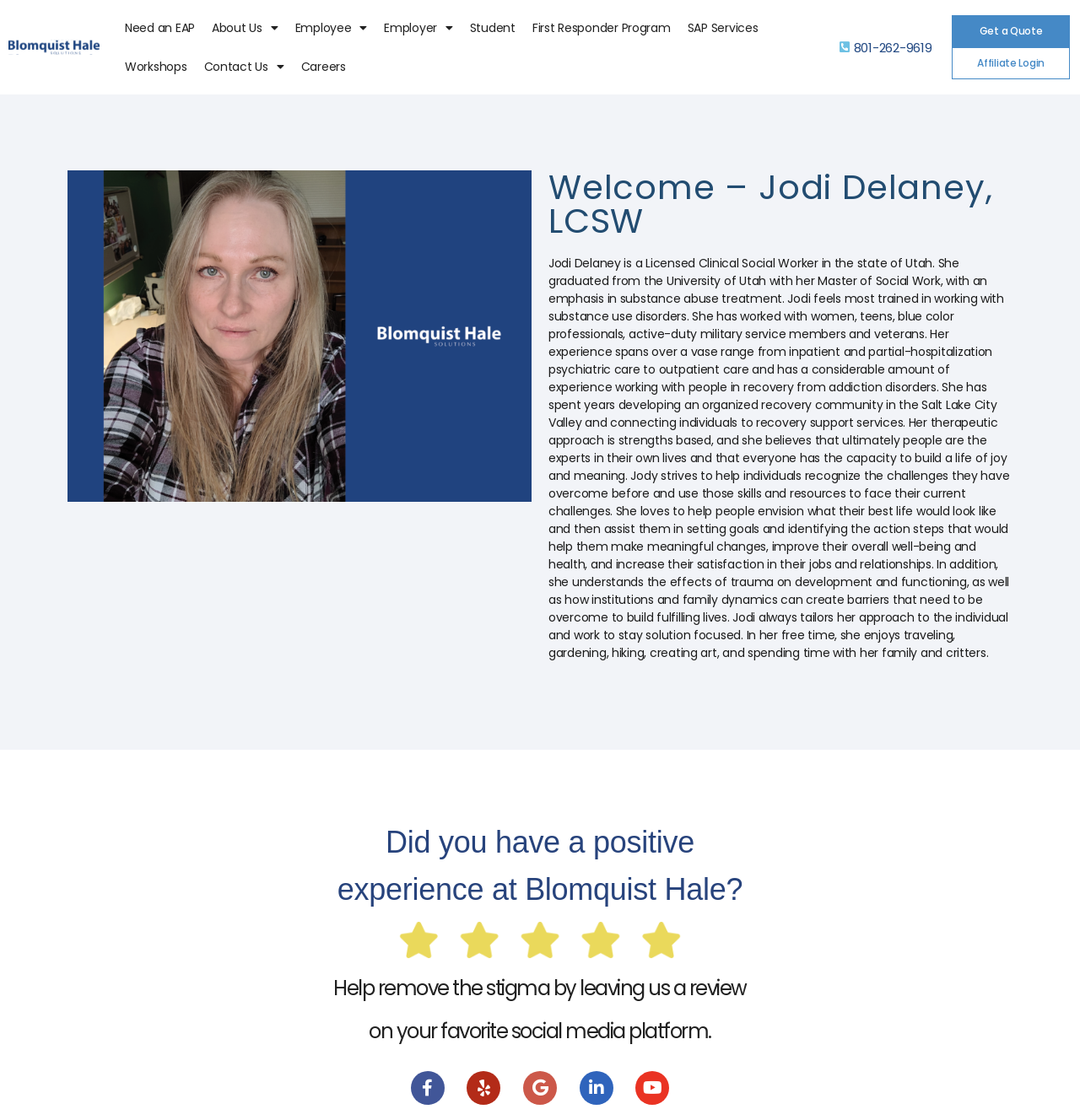Locate the bounding box coordinates of the clickable area needed to fulfill the instruction: "Click Need an EAP".

[0.108, 0.008, 0.188, 0.042]